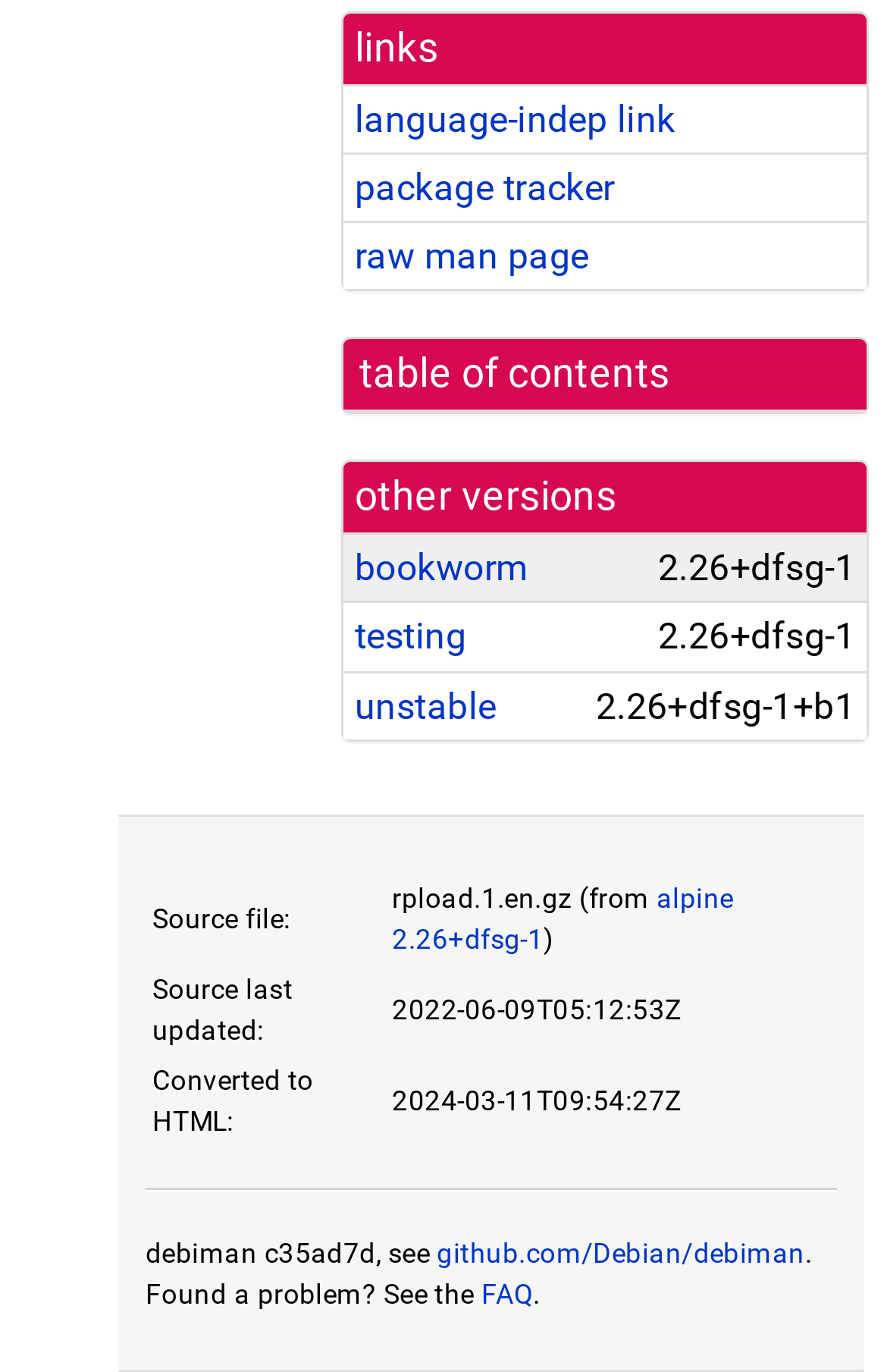Indicate the bounding box coordinates of the element that must be clicked to execute the instruction: "view the 'alpine 2.26+dfsg-1' source file". The coordinates should be given as four float numbers between 0 and 1, i.e., [left, top, right, bottom].

[0.442, 0.643, 0.827, 0.696]